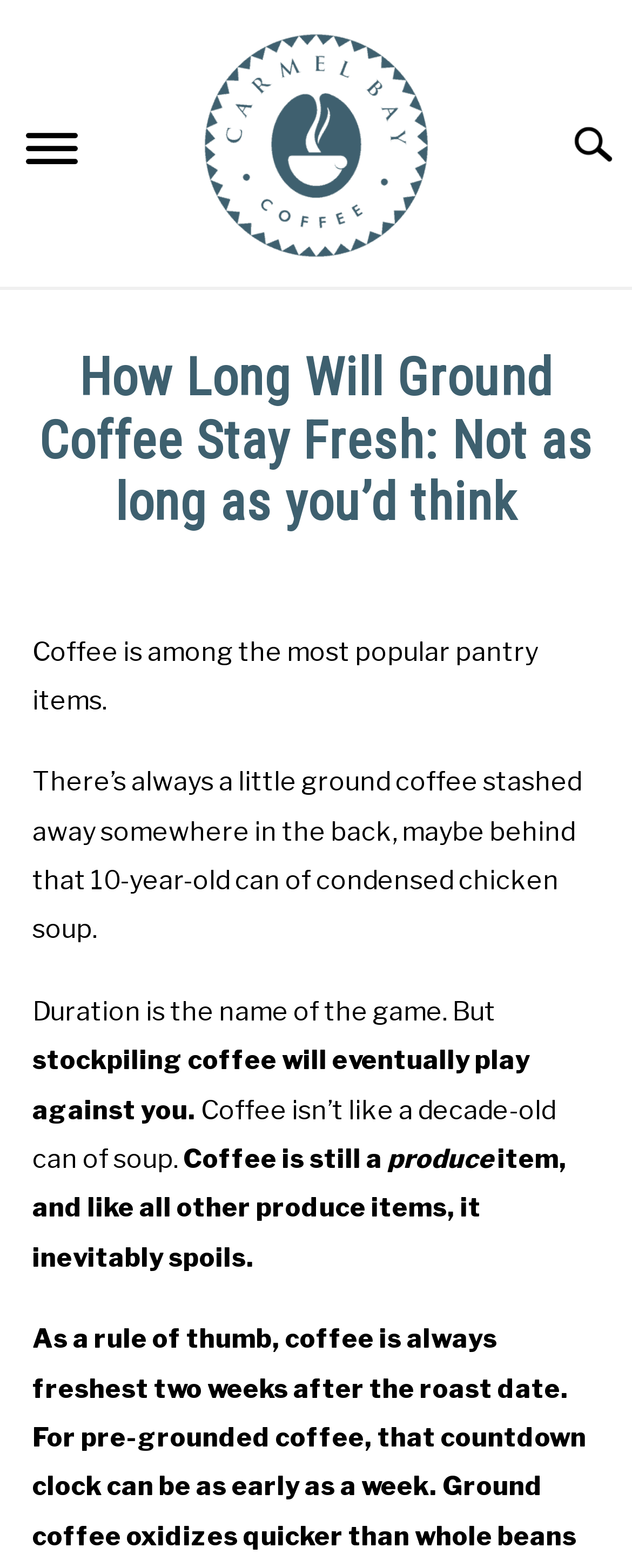How many paragraphs are there in the article?
Using the image provided, answer with just one word or phrase.

5